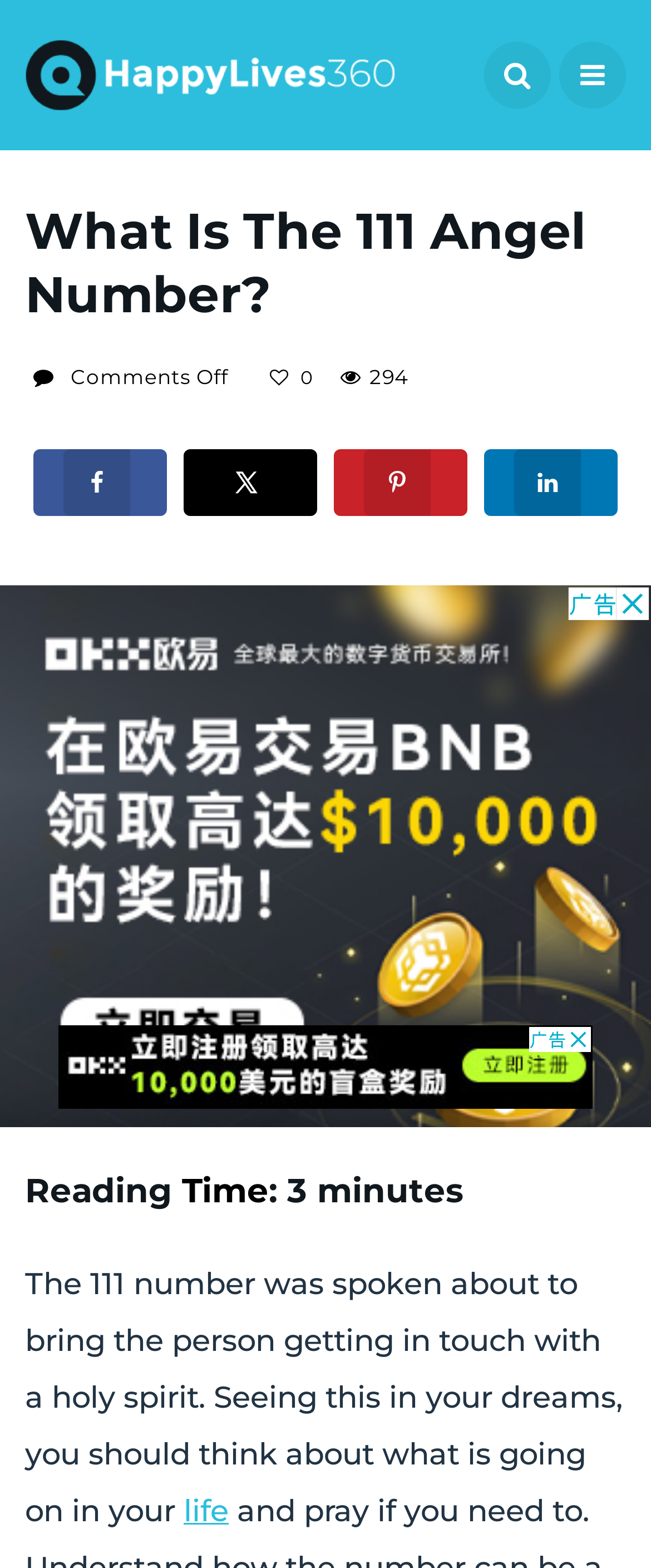Using details from the image, please answer the following question comprehensively:
How many comments are there on the article?

I found the comment information at the top of the webpage. It says 'Comments Off', which indicates that there are no comments on the article.